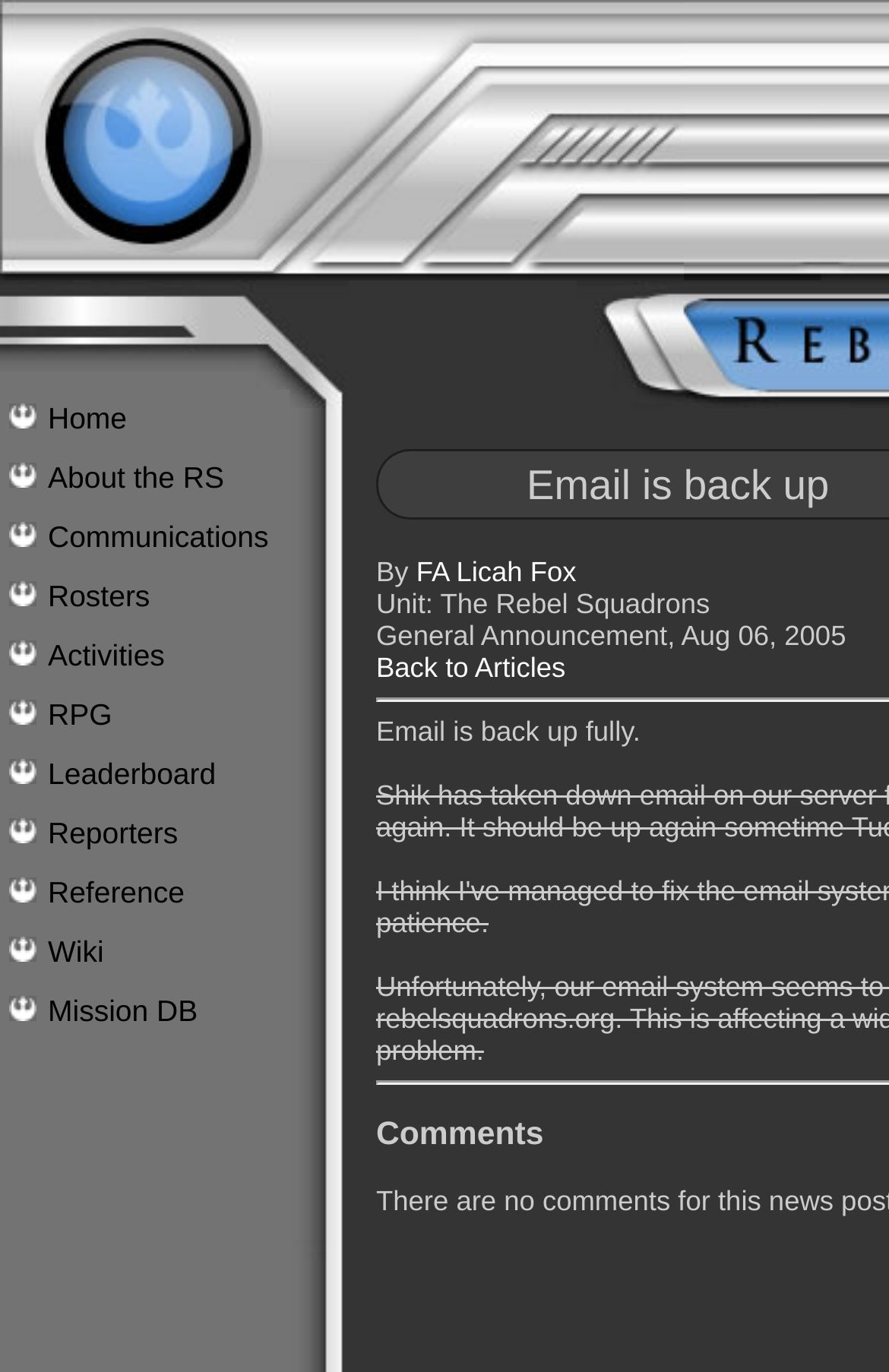Describe the webpage meticulously, covering all significant aspects.

This webpage is about Rebel Squadrons, a community that plays Star Wars games. At the top, there is a navigation menu with 11 links, including "Home", "About the RS", "Communications", "Rosters", "Activities", "RPG", "Leaderboard", "Reporters", "Reference", "Wiki", and "Mission DB". These links are arranged horizontally, with each link positioned to the right of the previous one.

Below the navigation menu, there is a section with a title "By FA Licah Fox" and a subtitle "Unit: The Rebel Squadrons". This section appears to be an article or a news post, with a date "Aug 06, 2005" and a brief description "Email is back up fully." There is also a link "Back to Articles" below the article.

The overall layout of the webpage is simple and easy to navigate, with a clear hierarchy of elements. The use of links and sections helps to organize the content and make it easy to find specific information.